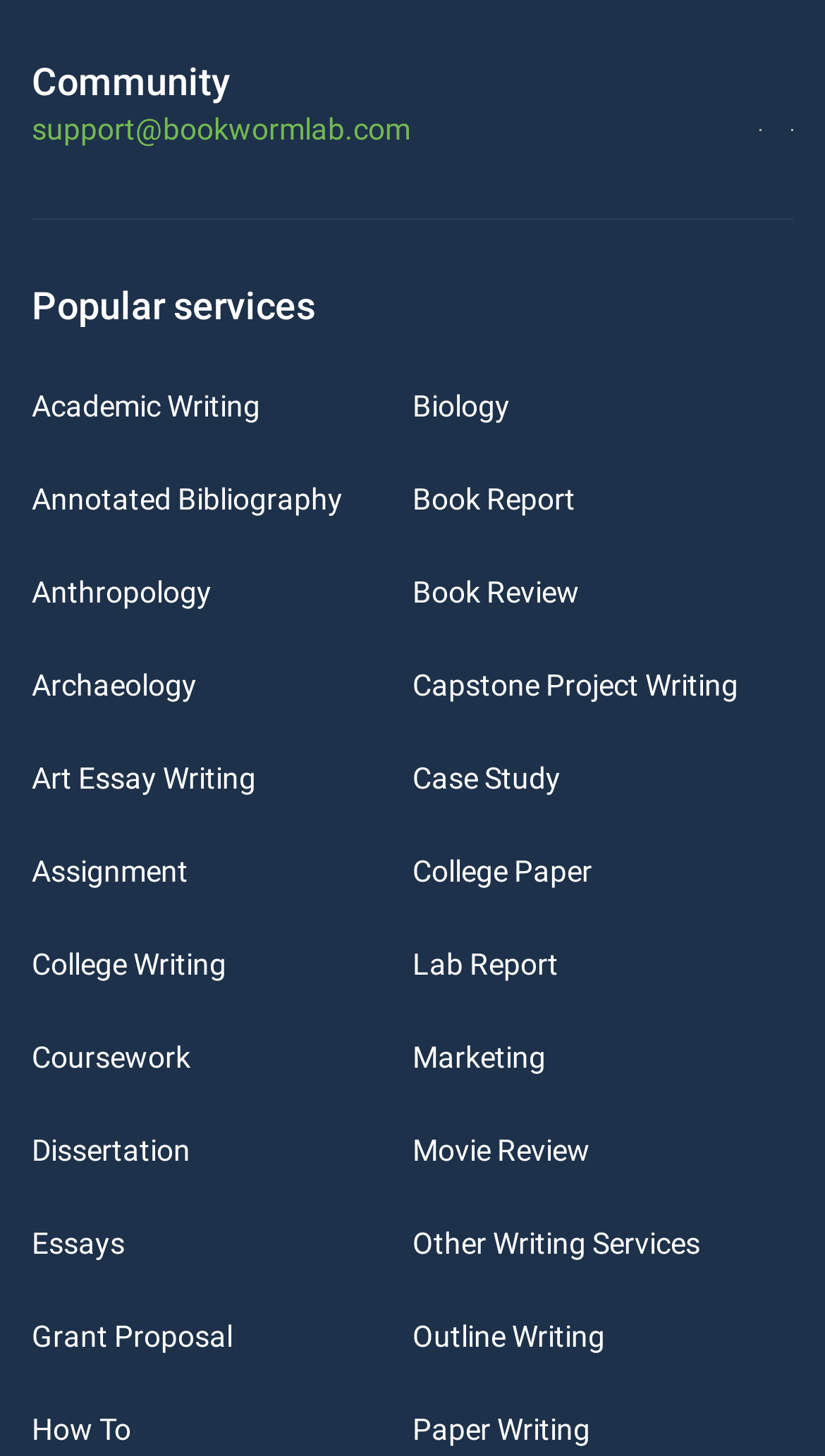Please identify the coordinates of the bounding box that should be clicked to fulfill this instruction: "Go to Home page".

None